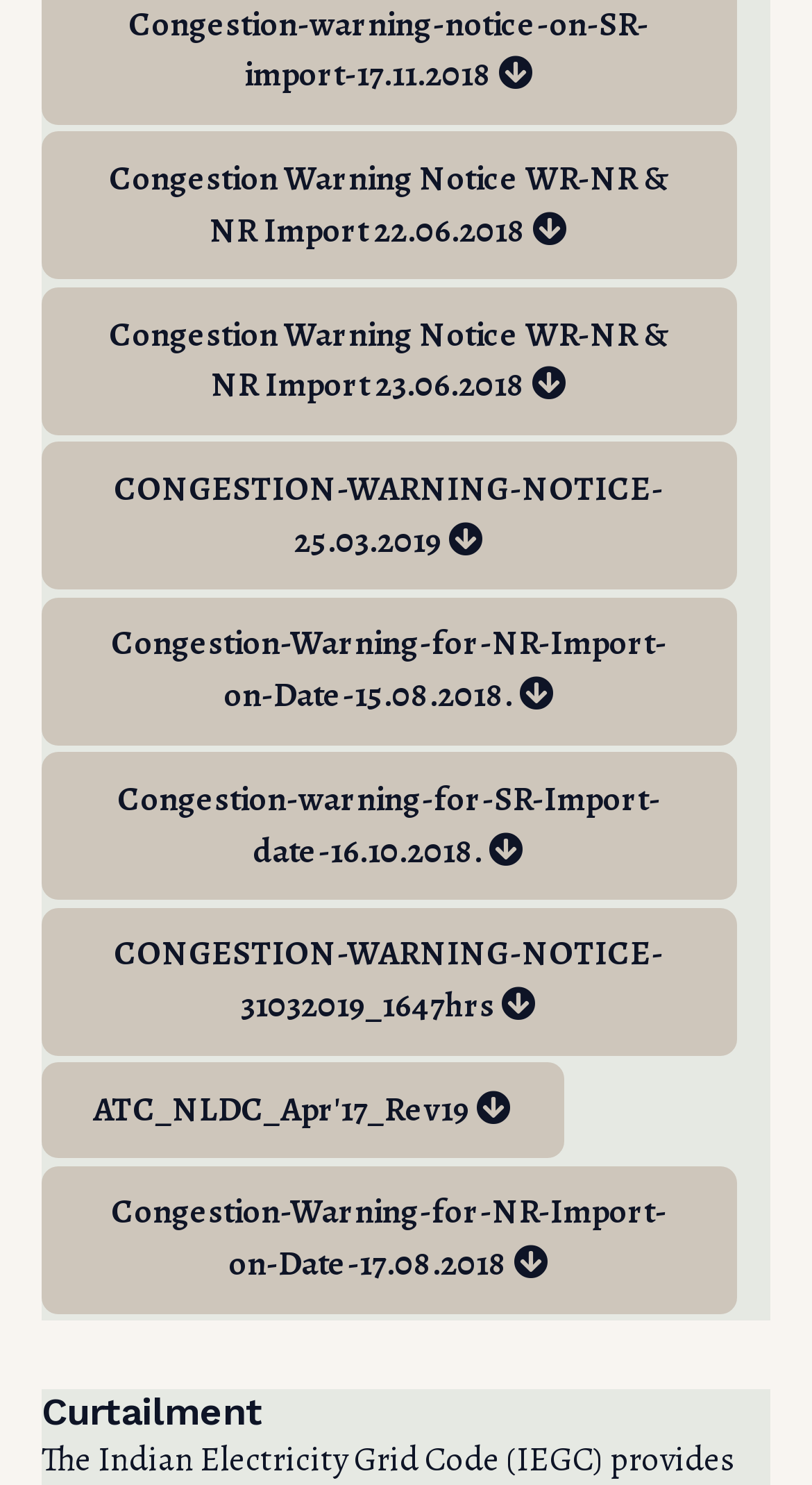Answer the question briefly using a single word or phrase: 
What is the date of the 'ATC_NLDC_Apr'17_Rev19' document?

April 2017